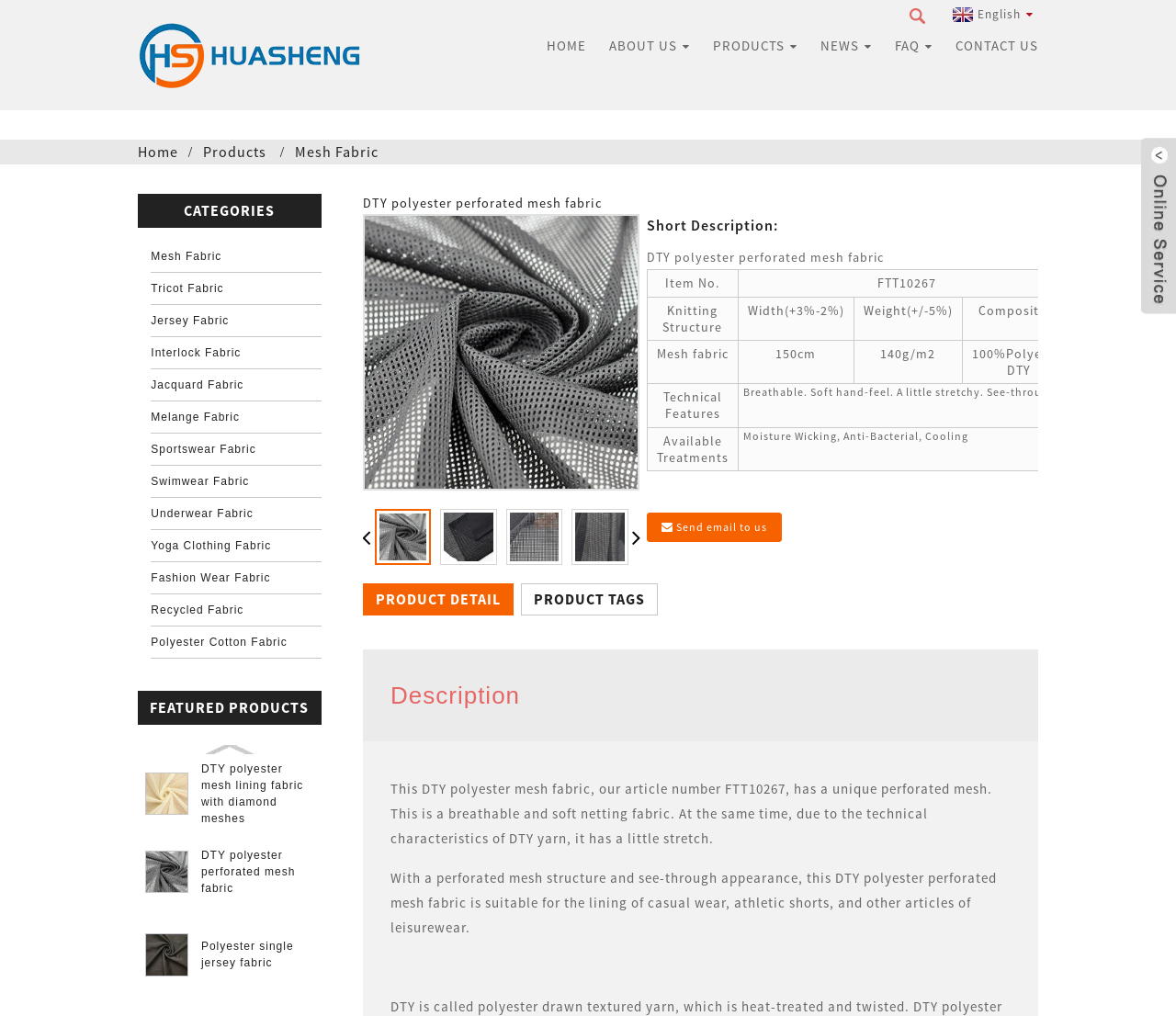Can you pinpoint the bounding box coordinates for the clickable element required for this instruction: "Click on the 'HOME' link"? The coordinates should be four float numbers between 0 and 1, i.e., [left, top, right, bottom].

[0.445, 0.0, 0.498, 0.079]